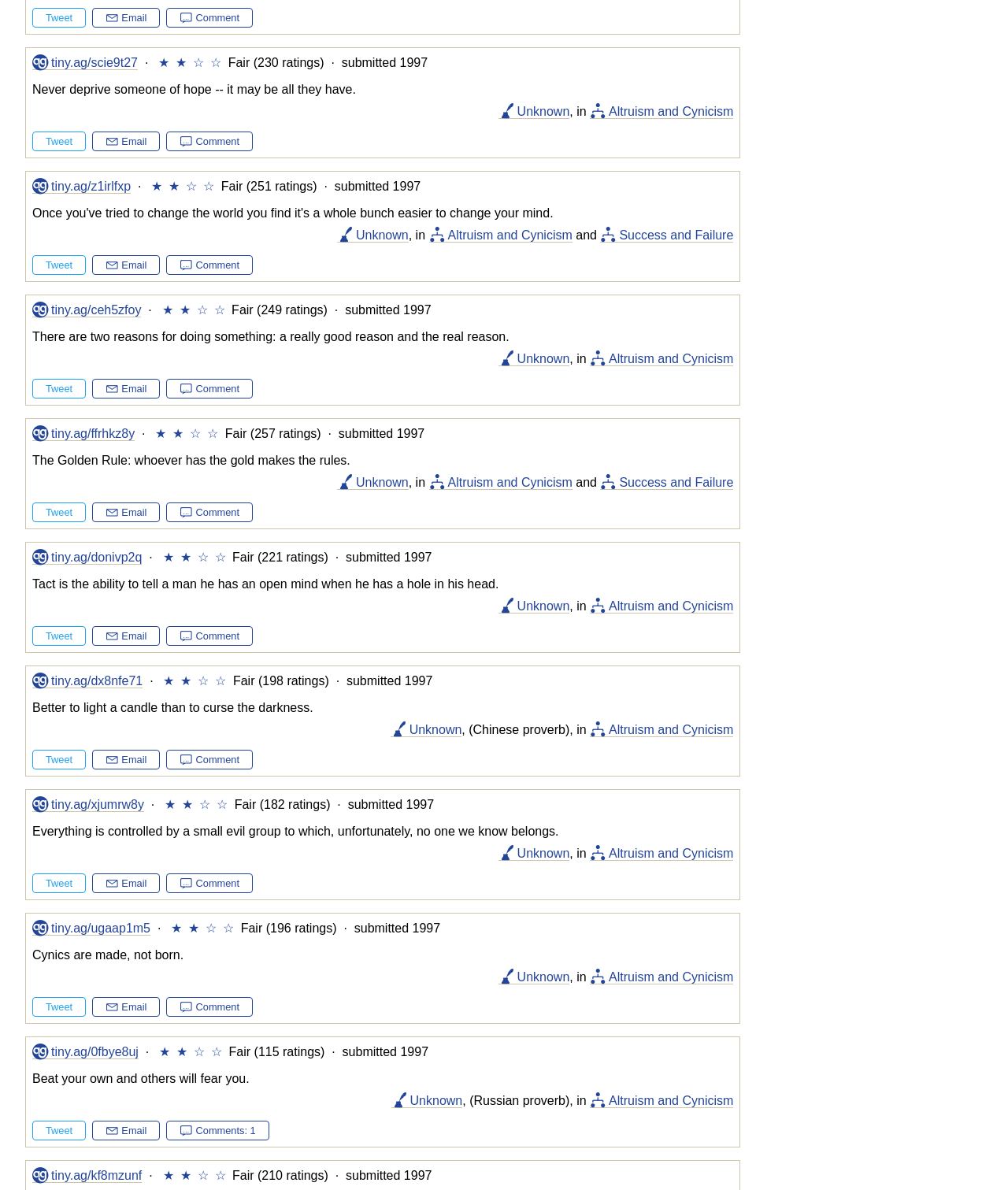Locate the bounding box coordinates of the region to be clicked to comply with the following instruction: "Rate with star". The coordinates must be four float numbers between 0 and 1, in the form [left, top, right, bottom].

[0.152, 0.044, 0.173, 0.061]